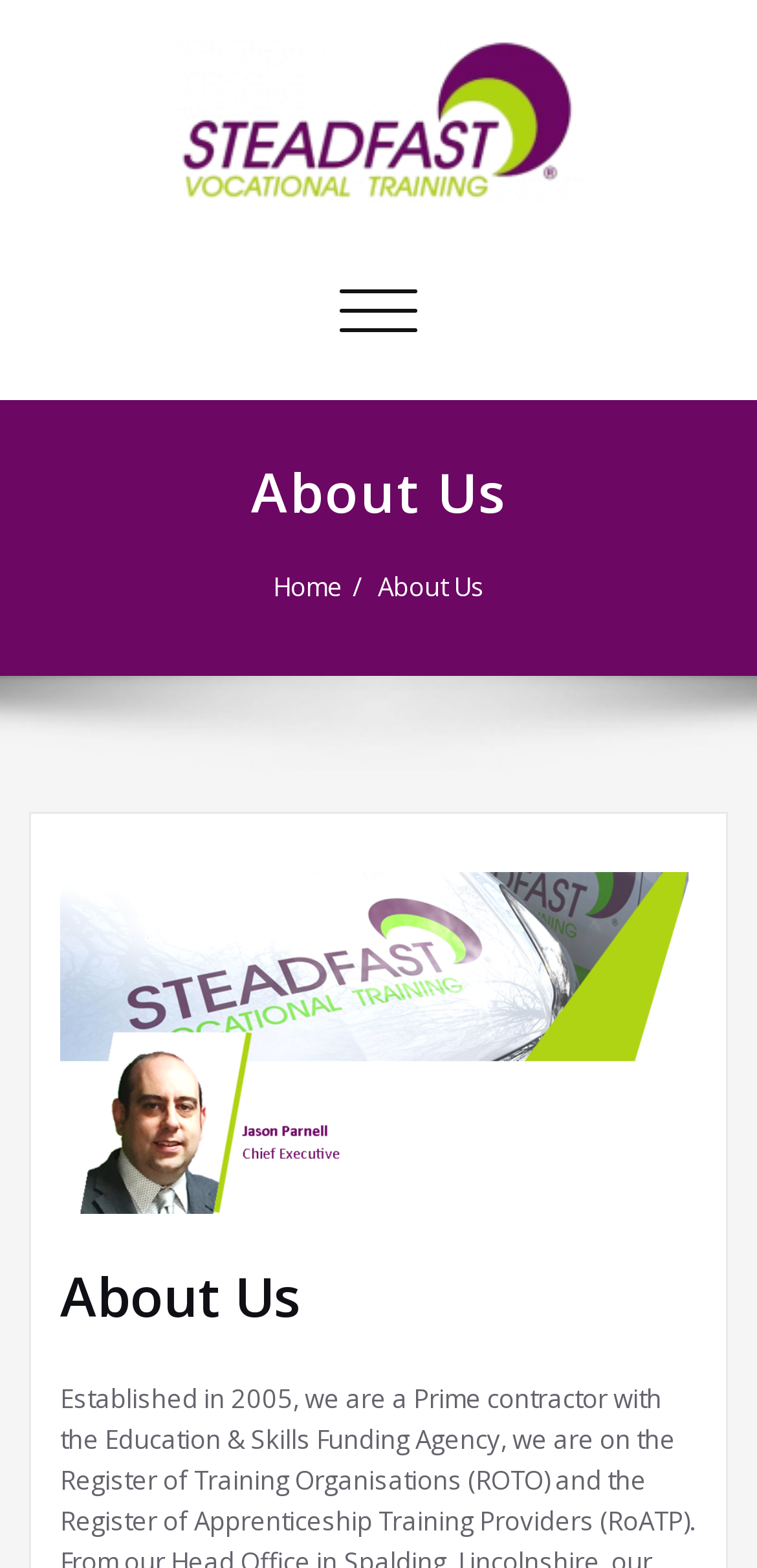What is the main topic of the webpage?
Please provide a comprehensive answer based on the contents of the image.

The main topic of the webpage is indicated by the heading 'About Us', which is located at the top of the webpage. This suggests that the webpage is providing information about the organization, its history, mission, and values.